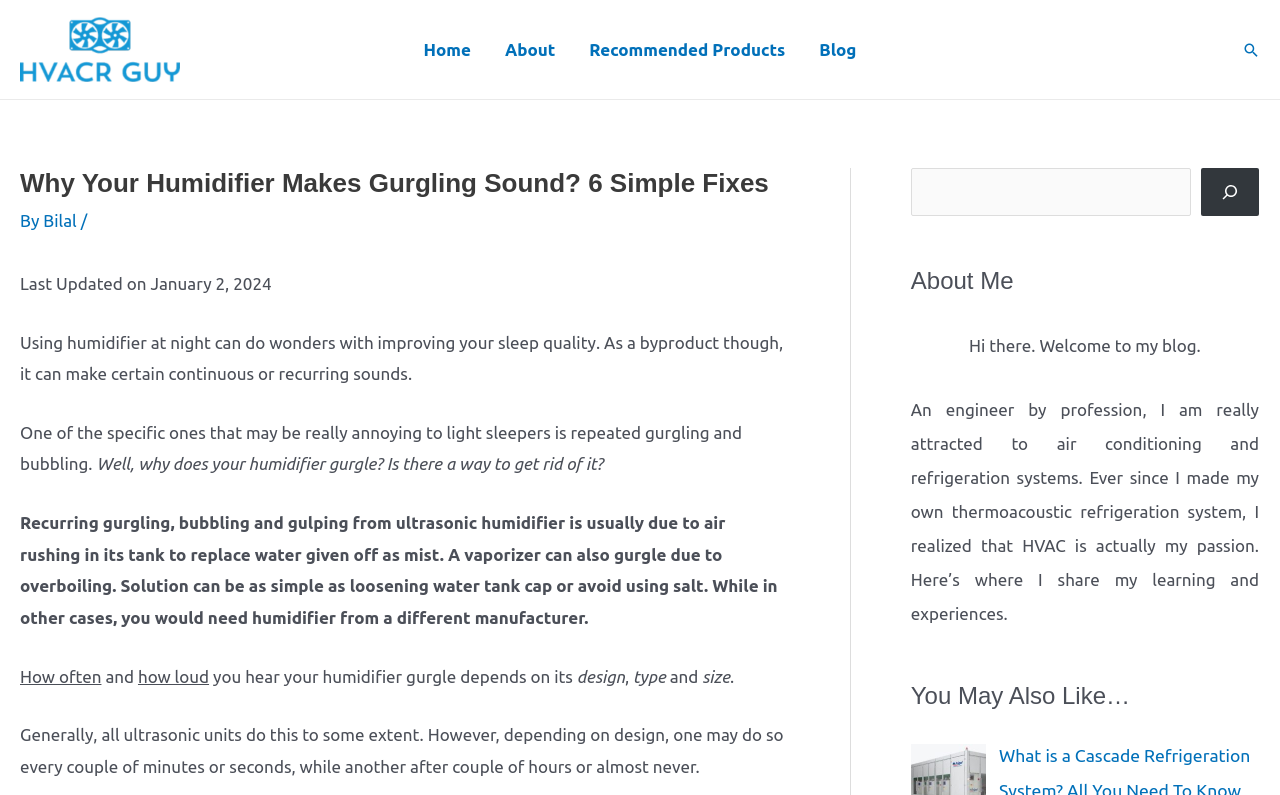Can you locate the main headline on this webpage and provide its text content?

Why Your Humidifier Makes Gurgling Sound? 6 Simple Fixes